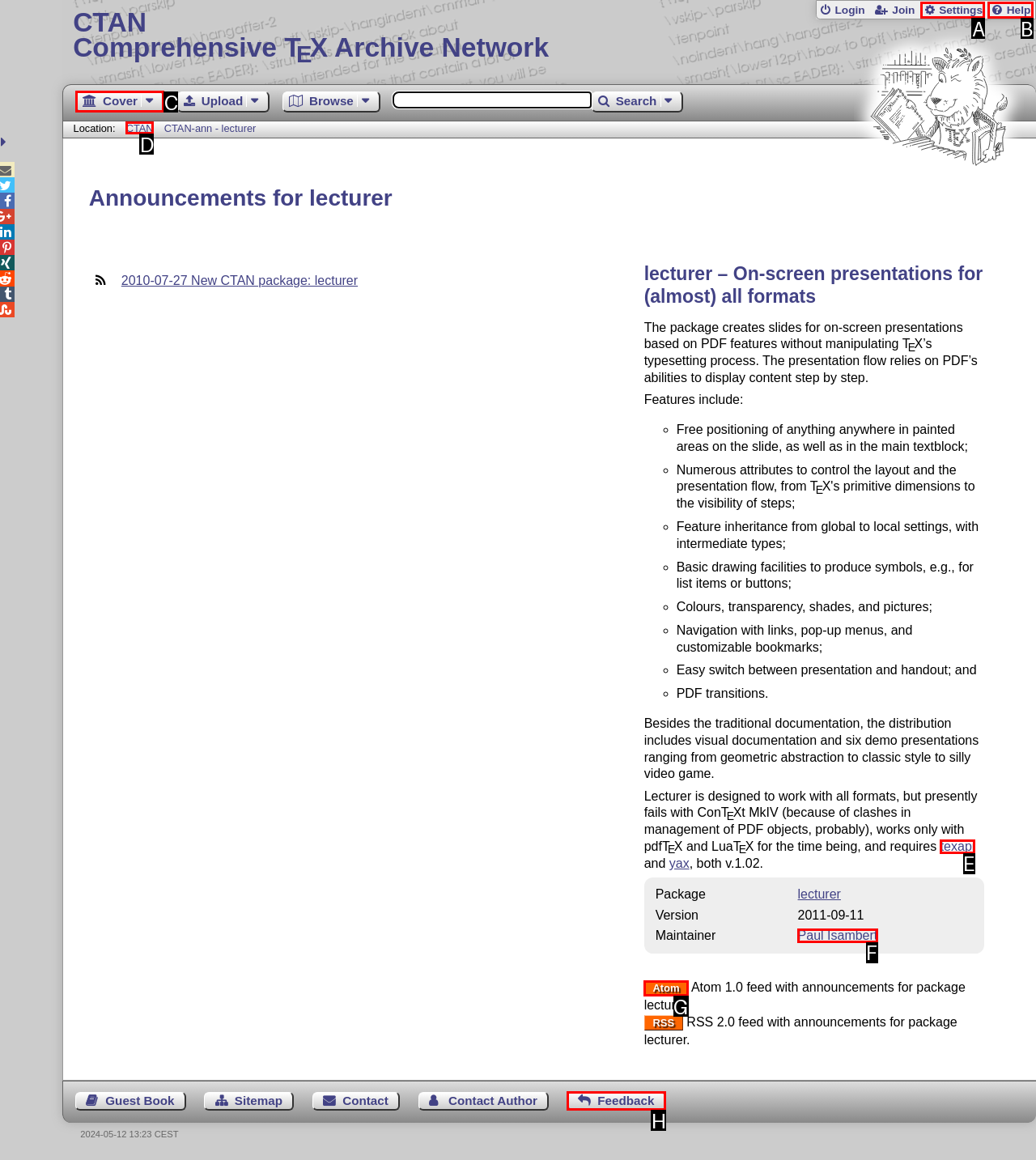From the choices provided, which HTML element best fits the description: Paul Isambert? Answer with the appropriate letter.

F